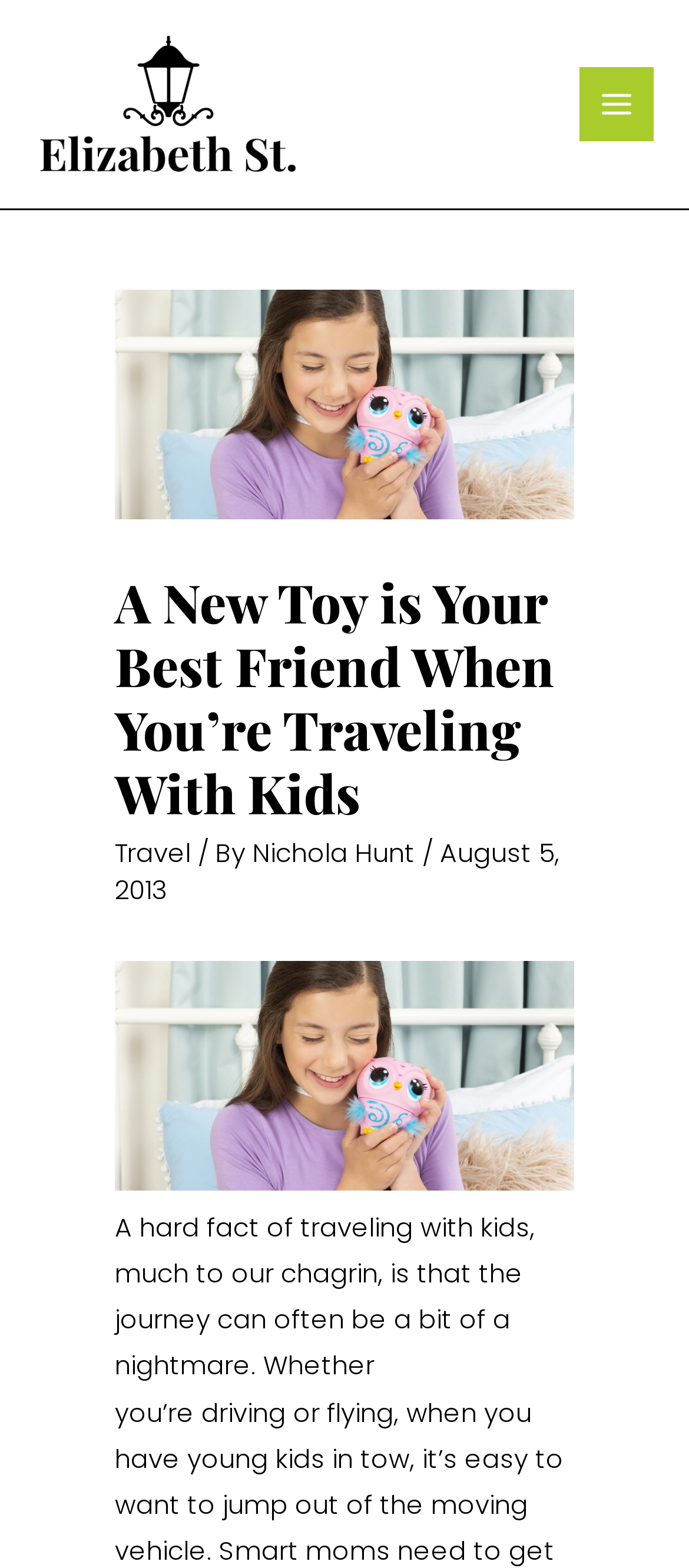Please provide a comprehensive answer to the question based on the screenshot: What is the date of the article?

I found the date of the article by examining the header section of the webpage, where the article title and metadata are typically displayed. The text 'August 5, 2013' is located next to the article title, indicating that the article was published on this date.